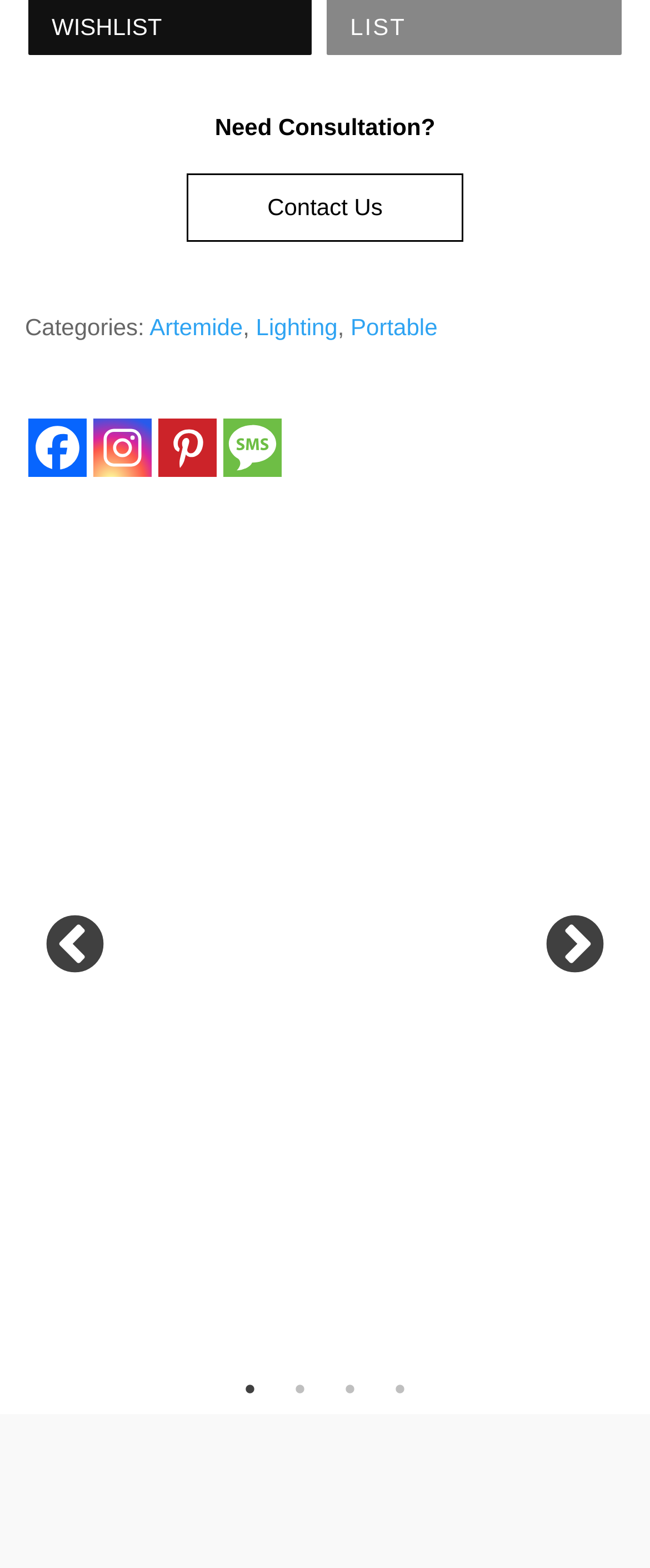Identify the bounding box of the UI element that matches this description: "3".

[0.513, 0.875, 0.564, 0.897]